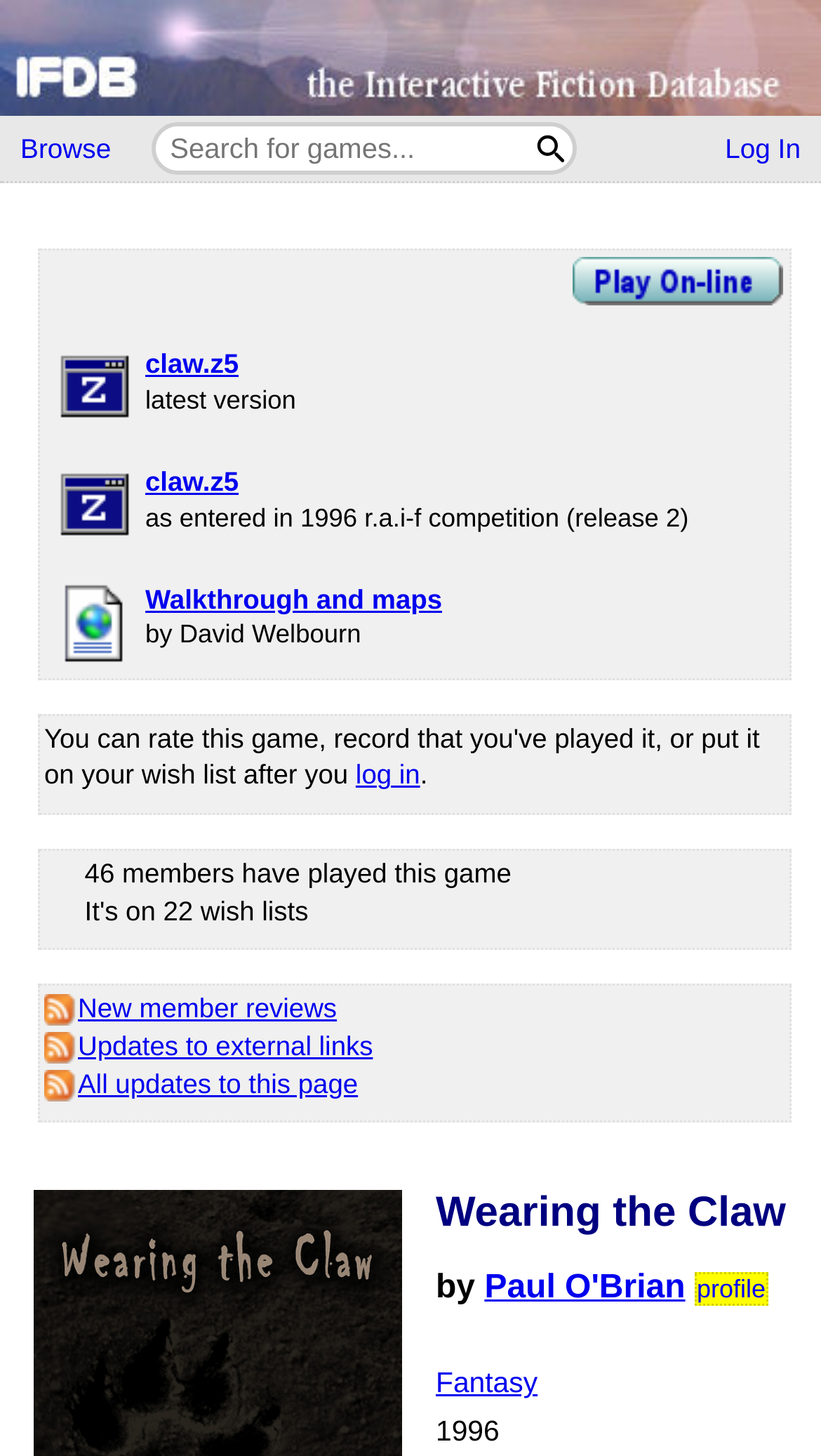How can I play this game in my browser?
Using the image as a reference, deliver a detailed and thorough answer to the question.

I found the answer by reading the text 'Play this game right now in your browser, using the Parchment interpreter. No installation is required.' which provides instructions on how to play the game in the browser.